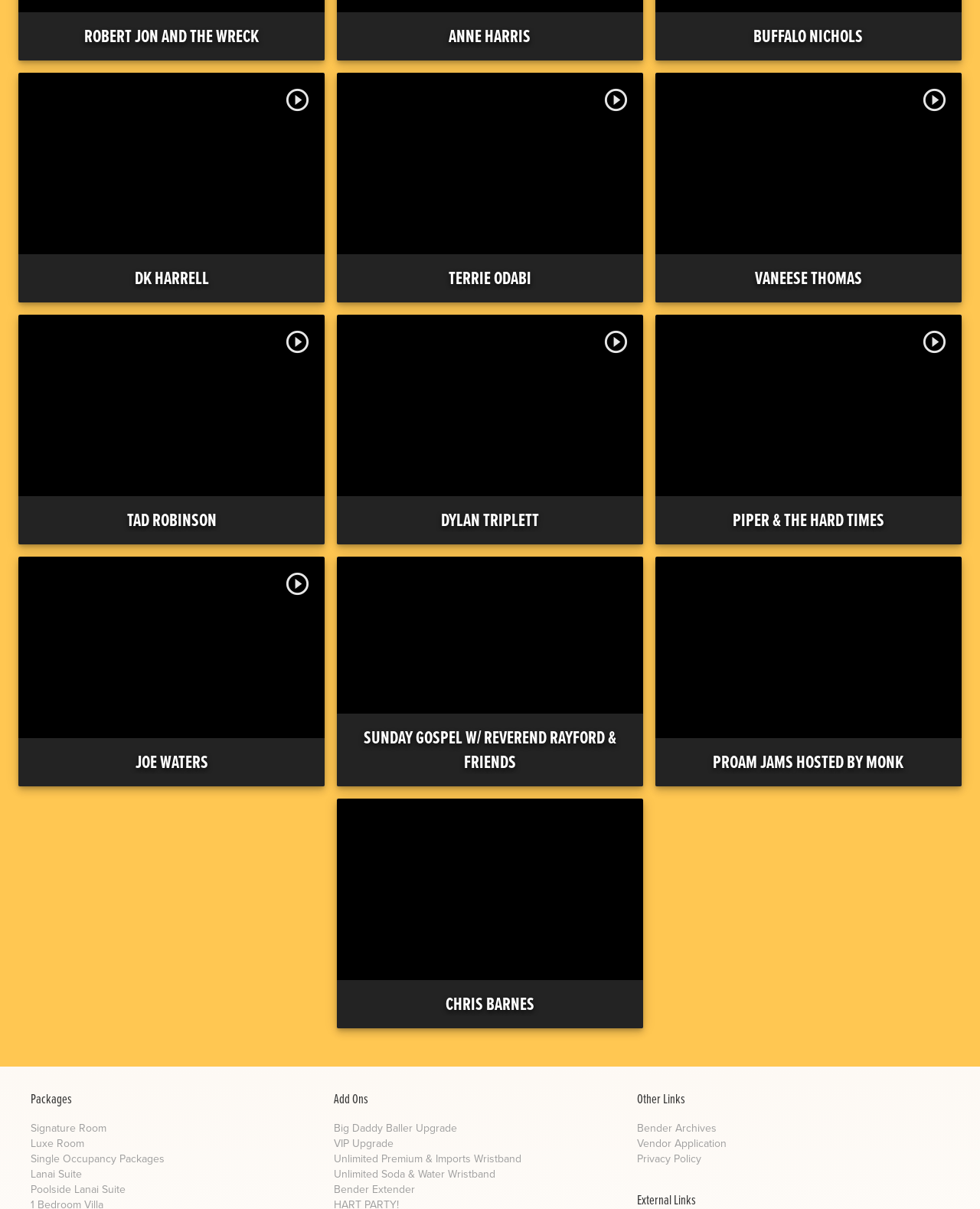What is the main theme of this webpage?
Answer the question with a thorough and detailed explanation.

Based on the webpage content, I can see multiple headings and links related to music artists and performances, which suggests that the main theme of this webpage is a music festival.